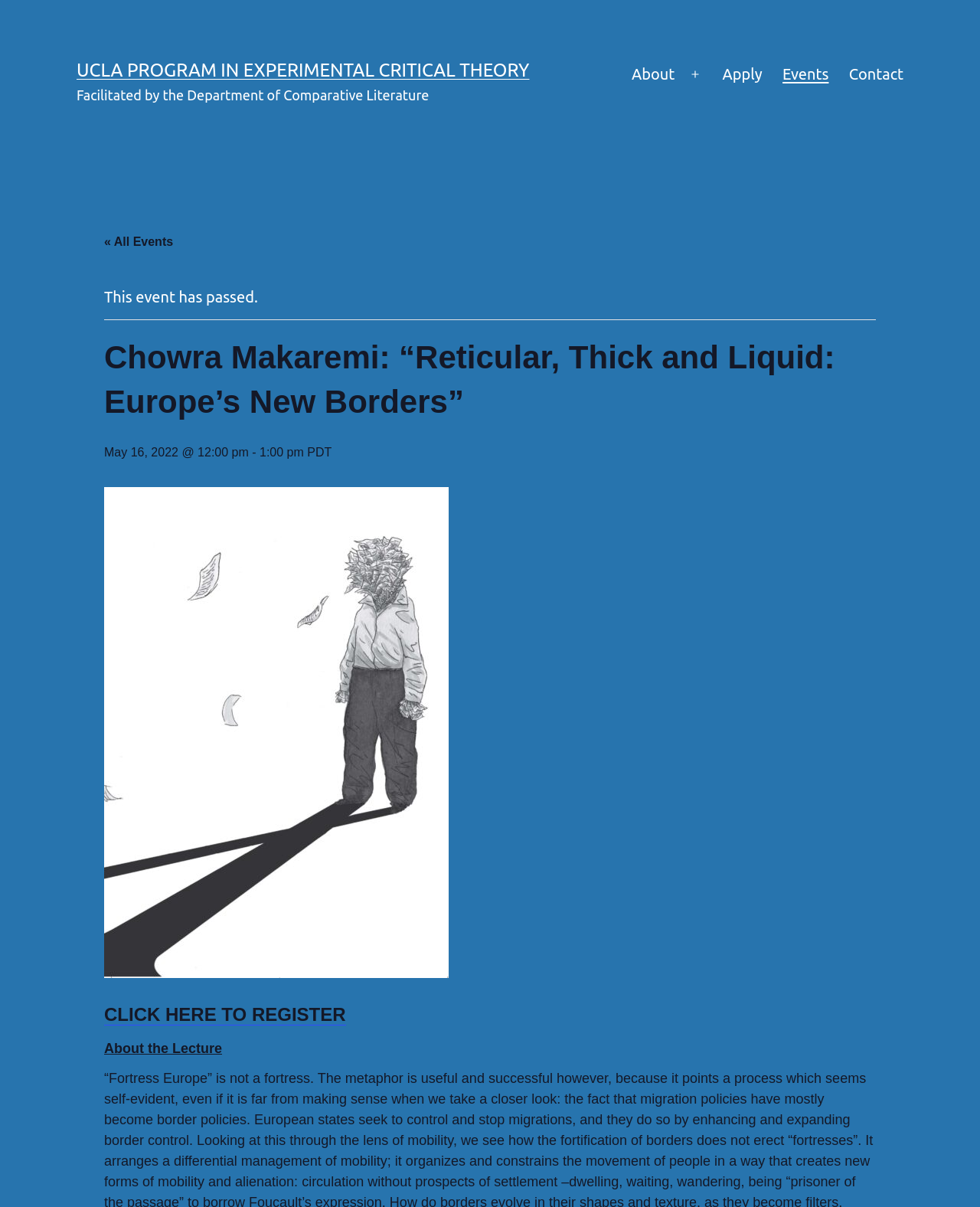Using the information in the image, give a detailed answer to the following question: How many links are in the primary menu?

I found the answer by looking at the top-right section of the webpage, where it says 'Primary menu' and lists four links: 'About', 'Apply', 'Events', and 'Contact'. This suggests that there are four links in the primary menu.